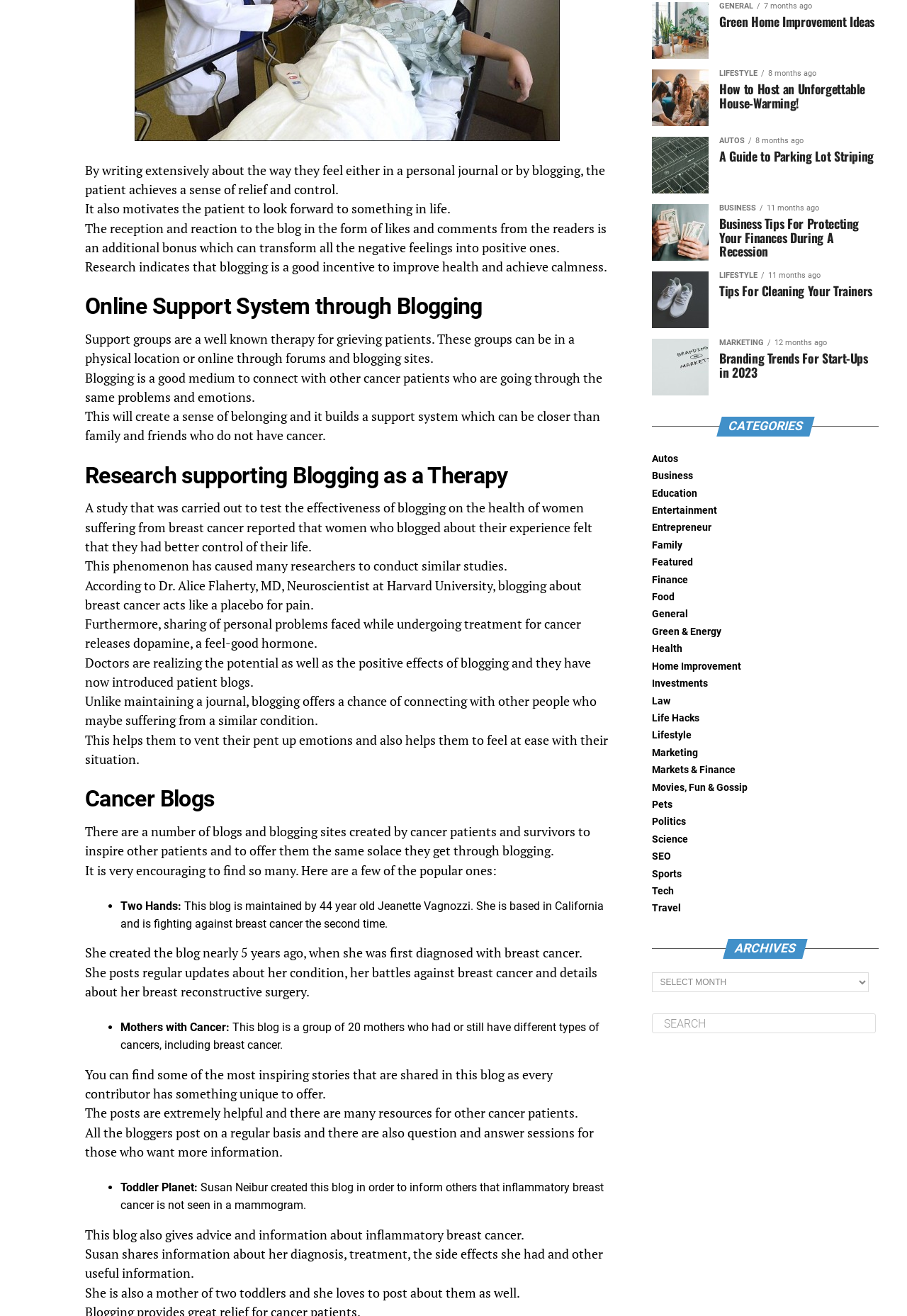Identify the bounding box coordinates of the region that should be clicked to execute the following instruction: "Read 'Online Support System through Blogging' article".

[0.094, 0.221, 0.672, 0.245]